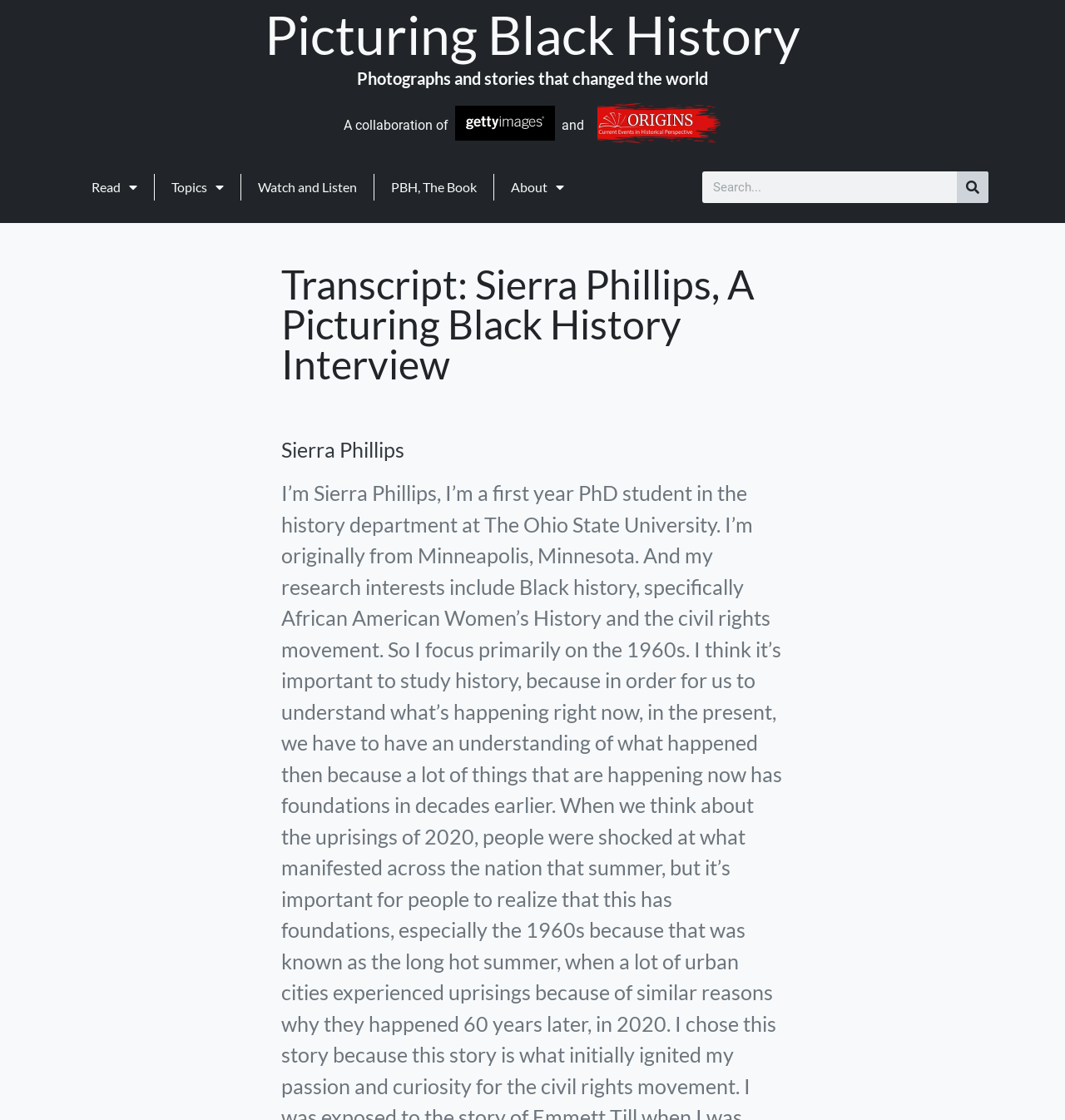Create a detailed summary of all the visual and textual information on the webpage.

The webpage is about Sierra Phillips, a first-year PhD student in the history department at The Ohio State University, and her interview as part of the "Picturing Black History" project. 

At the top of the page, there is a heading "Picturing Black History" with a link to the project's main page. Below it, there is a subheading "Photographs and stories that changed the world". 

To the right of the subheading, there is a brief description of the project as a collaboration between two entities, with links to their respective pages. 

On the top-right corner, there are several links, including "Read", "Topics", "Watch and Listen", "PBH, The Book", and "About", which are likely navigation links to different sections of the website. 

Below these links, there is a search bar with a search button on the right. 

The main content of the page is a transcript of Sierra Phillips' interview, with a heading "Transcript: Sierra Phillips, A Picturing Black History Interview" and a link to her name.